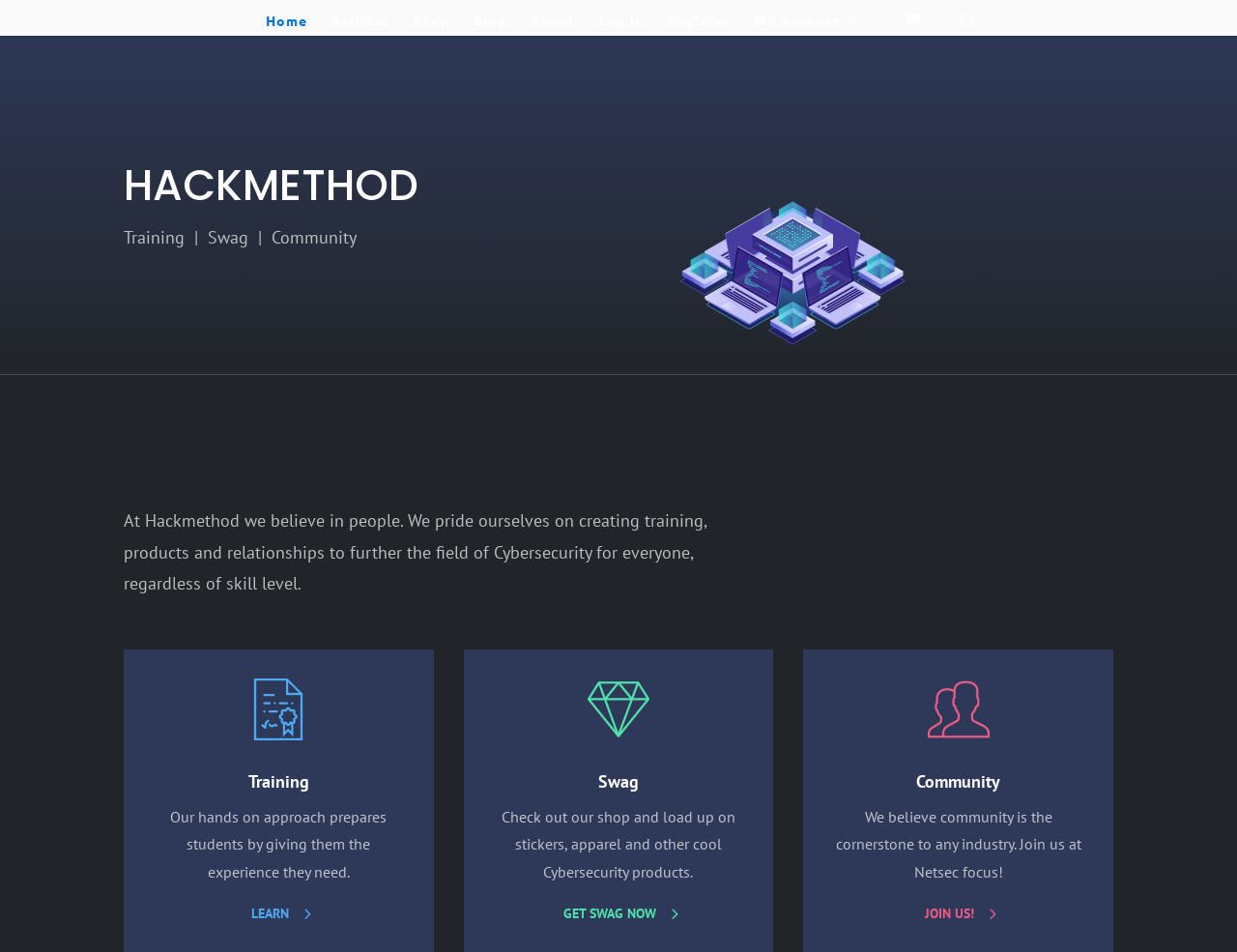Elaborate on the webpage's design and content in a detailed caption.

The webpage is about Hackmethod, a platform focused on hacker methodologies, tutorials, and swag. At the top, there is a logo "Hackmethod" with an image, followed by a navigation menu with links to "Home", "Articles", "Shop", "Blog", "About", "Log In", "Register", and "My Account". 

Below the navigation menu, there is a large heading "HACKMETHOD" in the center. Underneath, there is a text "Training | Swag | Community" that describes the main categories of the platform. 

Further down, there is a paragraph of text that explains the mission of Hackmethod, emphasizing their focus on people and creating training, products, and relationships to further the field of Cybersecurity.

The webpage is divided into three sections: "Training", "Swag", and "Community". The "Training" section has a heading and a paragraph of text that describes their hands-on approach to preparing students. There is also a "LEARN 5" link at the bottom of this section.

The "Swag" section has a heading and a paragraph of text that invites users to check out their shop for Cybersecurity products. There is also a "GET SWAG NOW 5" link at the bottom of this section.

The "Community" section has a heading and a paragraph of text that emphasizes the importance of community in the industry. There is also a "JOIN US! 5" link at the bottom of this section.